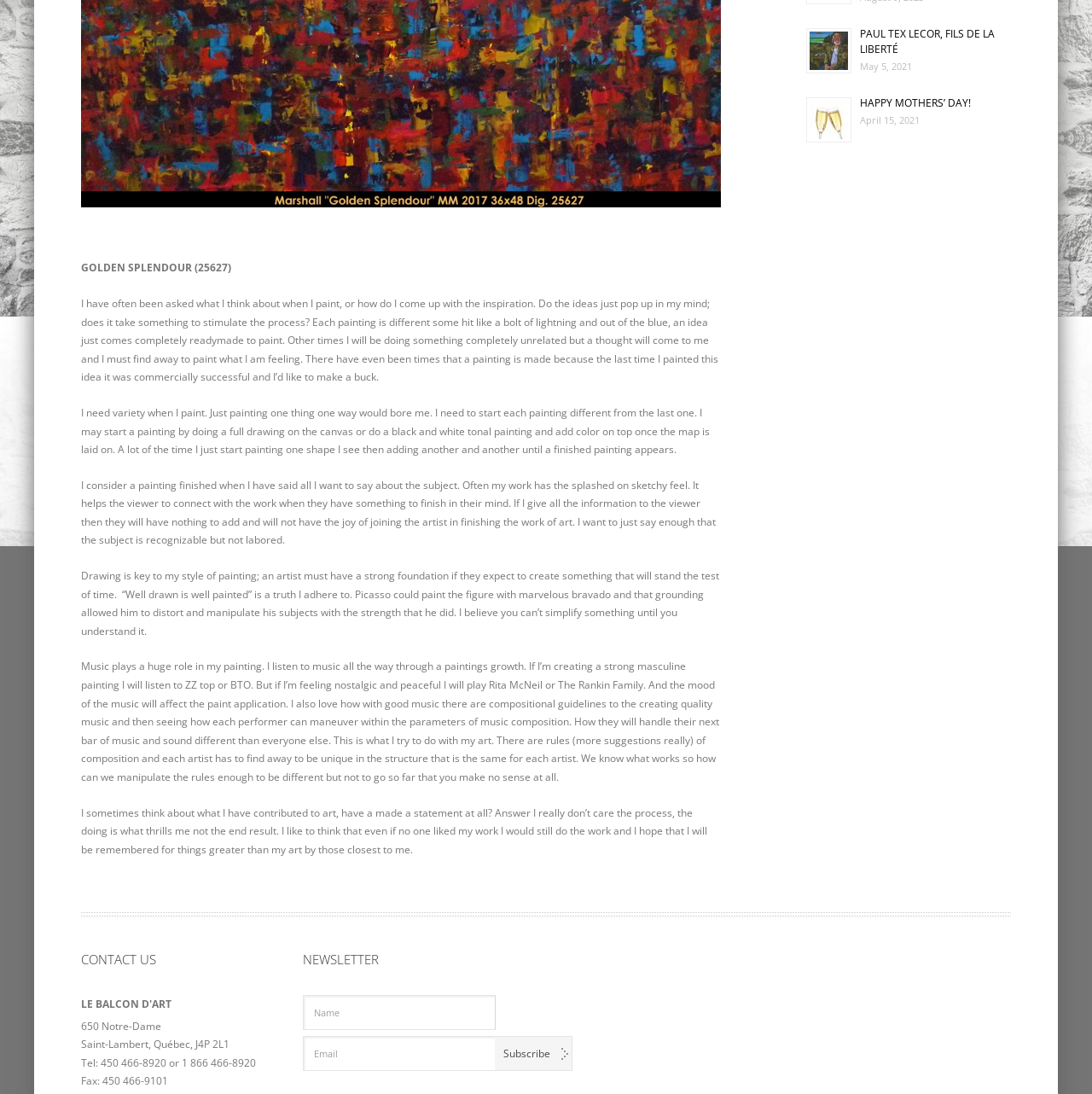Determine the bounding box for the UI element as described: "input value="Email" name="1382570" value="Email"". The coordinates should be represented as four float numbers between 0 and 1, formatted as [left, top, right, bottom].

[0.277, 0.947, 0.455, 0.979]